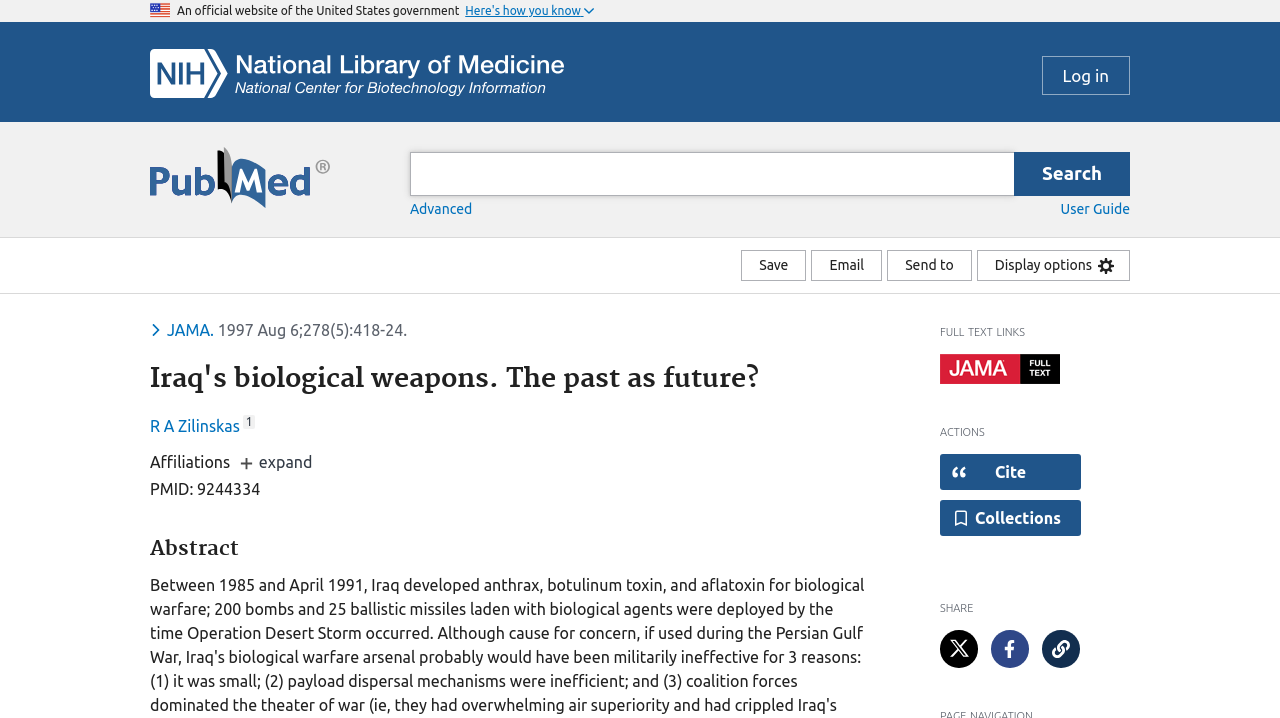Given the following UI element description: "title="Share article on Facebook"", find the bounding box coordinates in the webpage screenshot.

[0.774, 0.877, 0.804, 0.93]